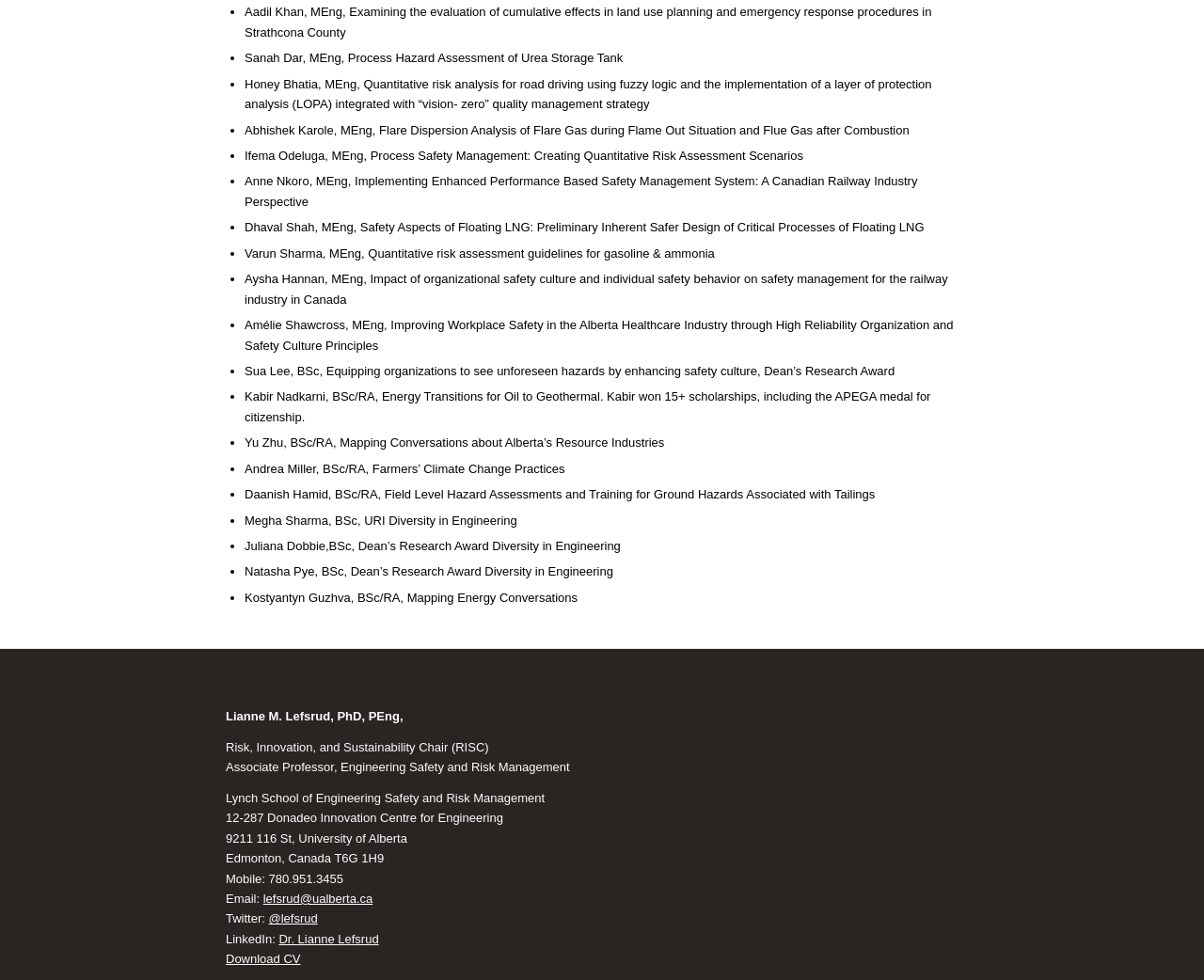Answer the question briefly using a single word or phrase: 
How can I contact Lianne M. Lefsrud via email?

lefsrud@ualberta.ca